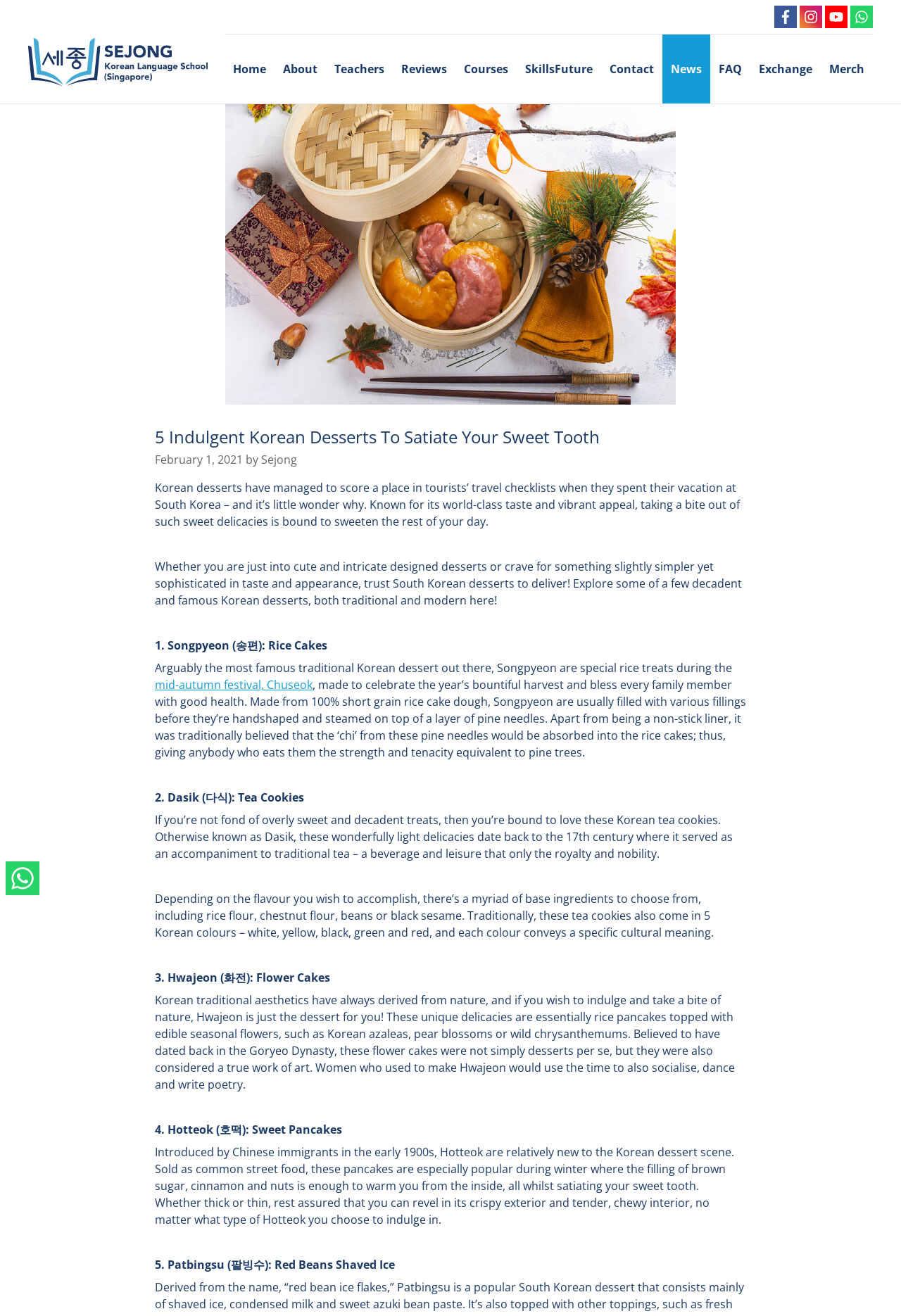Given the element description: "SkillsFuture", predict the bounding box coordinates of the UI element it refers to, using four float numbers between 0 and 1, i.e., [left, top, right, bottom].

[0.573, 0.026, 0.667, 0.079]